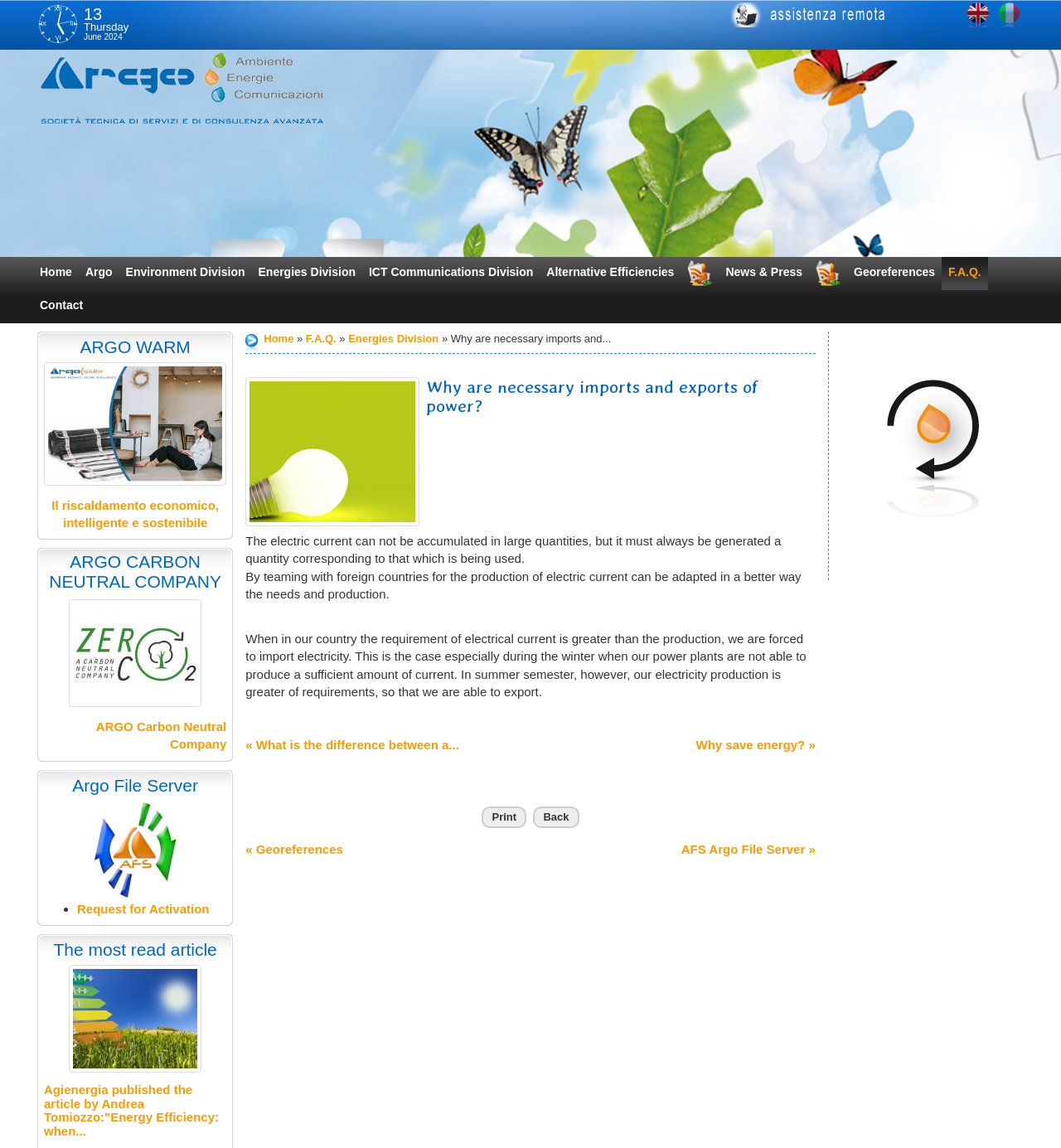Locate the bounding box coordinates of the region to be clicked to comply with the following instruction: "Click on the 'English' language option". The coordinates must be four float numbers between 0 and 1, in the form [left, top, right, bottom].

[0.908, 0.002, 0.935, 0.024]